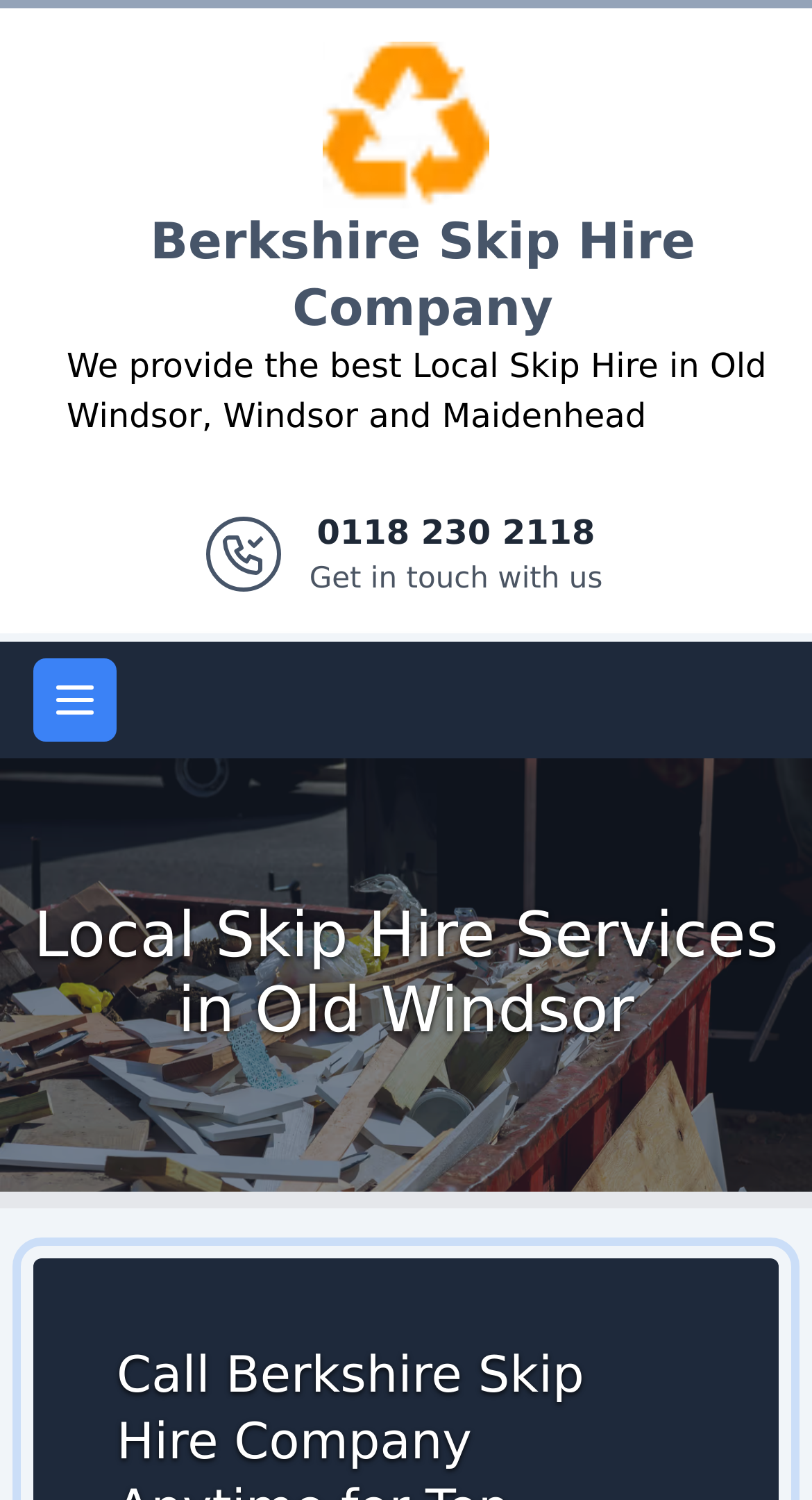Provide a one-word or short-phrase answer to the question:
Is the main menu expanded?

No